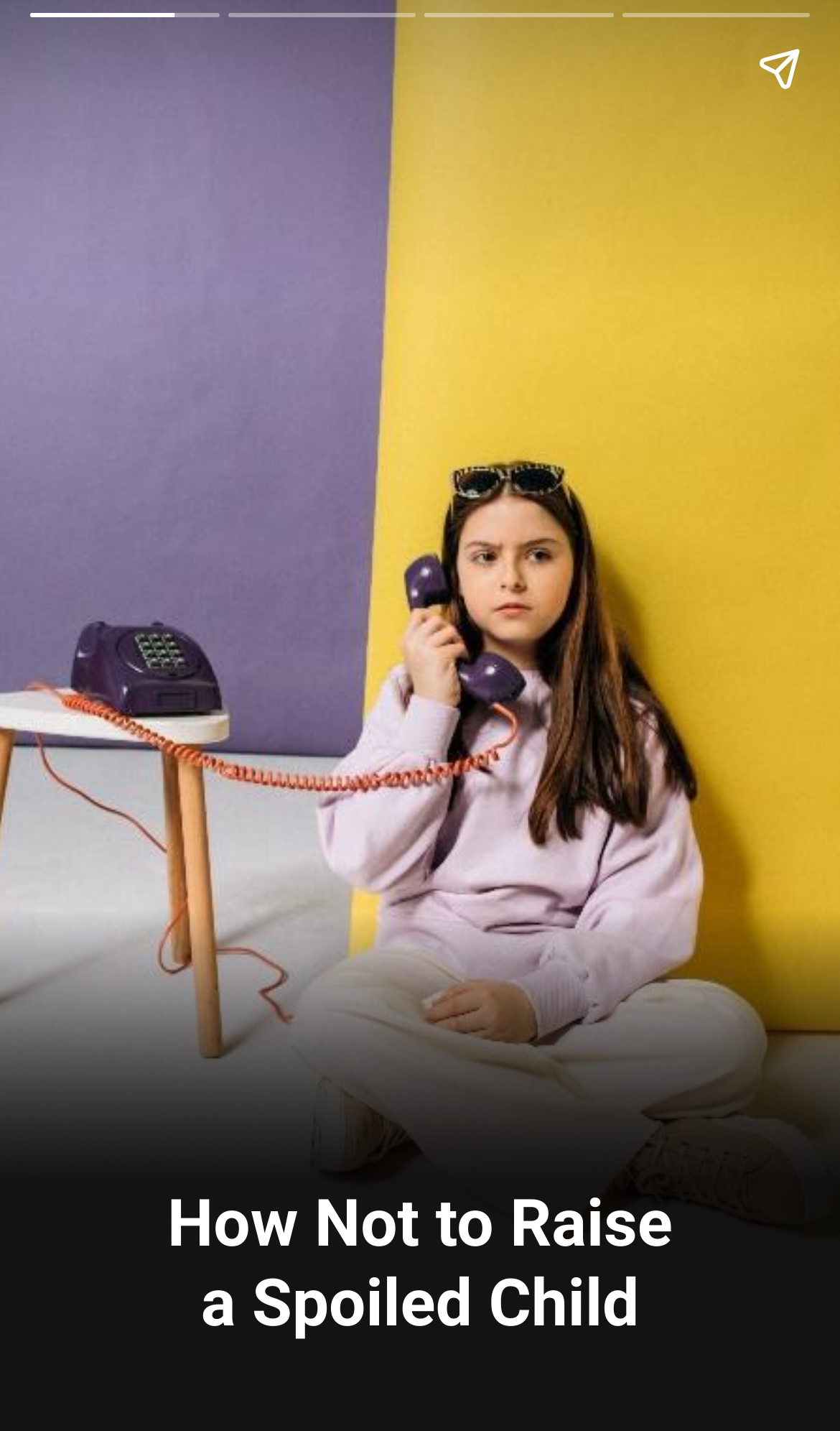From the element description Subscribe, predict the bounding box coordinates of the UI element. The coordinates must be specified in the format (top-left x, top-left y, bottom-right x, bottom-right y) and should be within the 0 to 1 range.

None